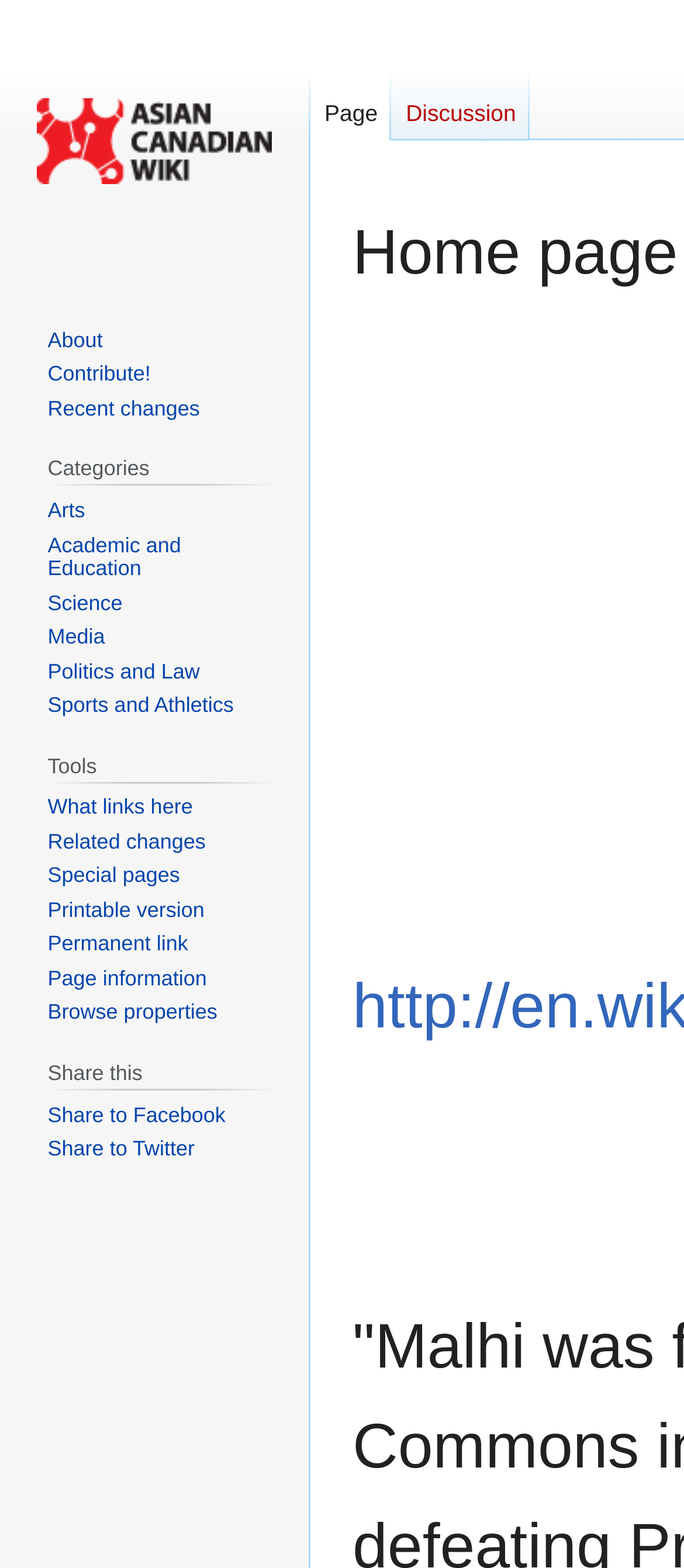Provide the bounding box coordinates for the UI element described in this sentence: "title="Visit the main page"". The coordinates should be four float values between 0 and 1, i.e., [left, top, right, bottom].

[0.021, 0.0, 0.431, 0.179]